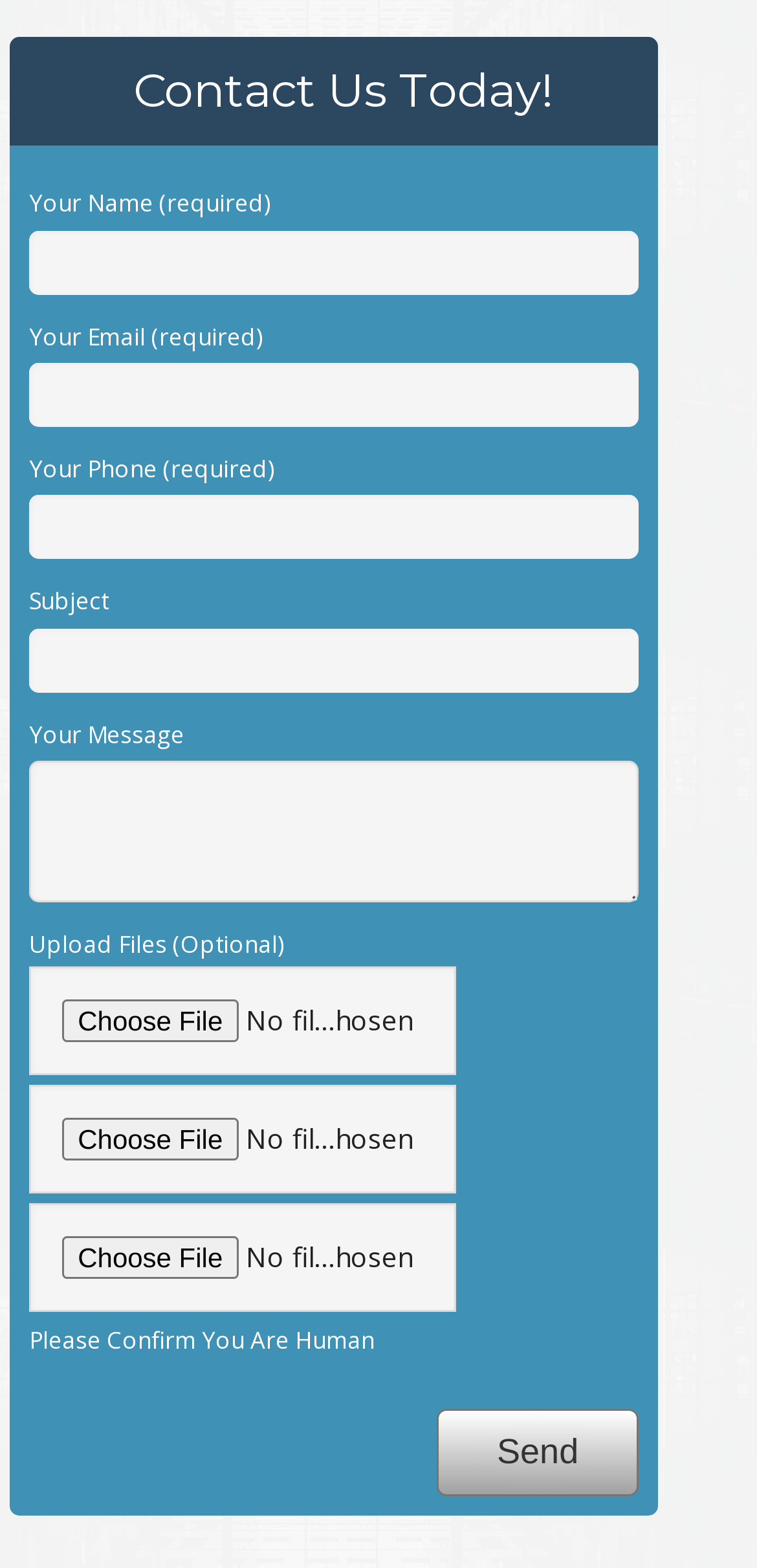Could you provide the bounding box coordinates for the portion of the screen to click to complete this instruction: "Click the Send button"?

[0.577, 0.899, 0.844, 0.954]